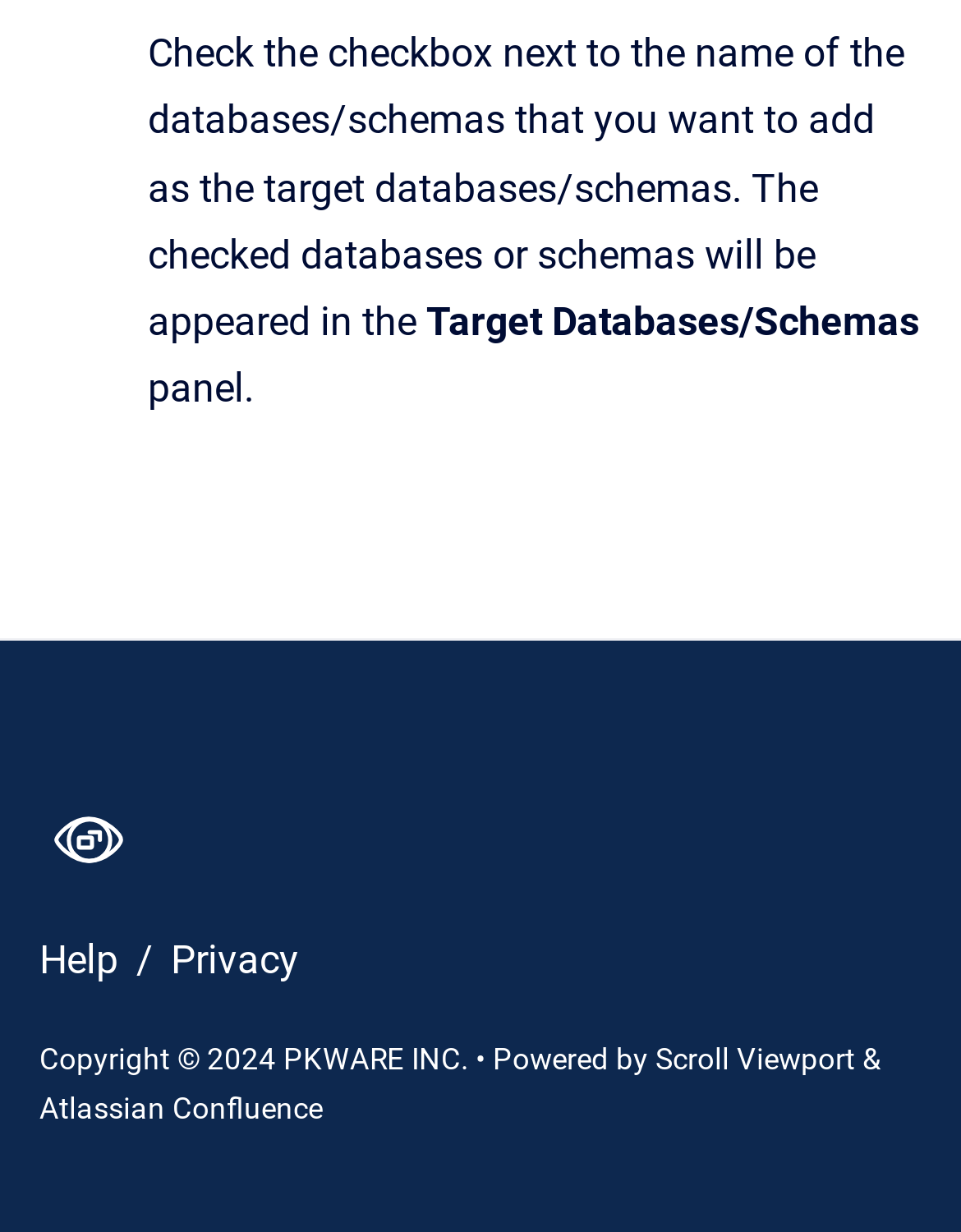What is the position of the 'Target Databases/Schemas' text?
Answer the question in as much detail as possible.

The 'Target Databases/Schemas' text has a y1 coordinate of 0.242, which is above the checkbox, indicating that it is positioned above the checkbox on the page.